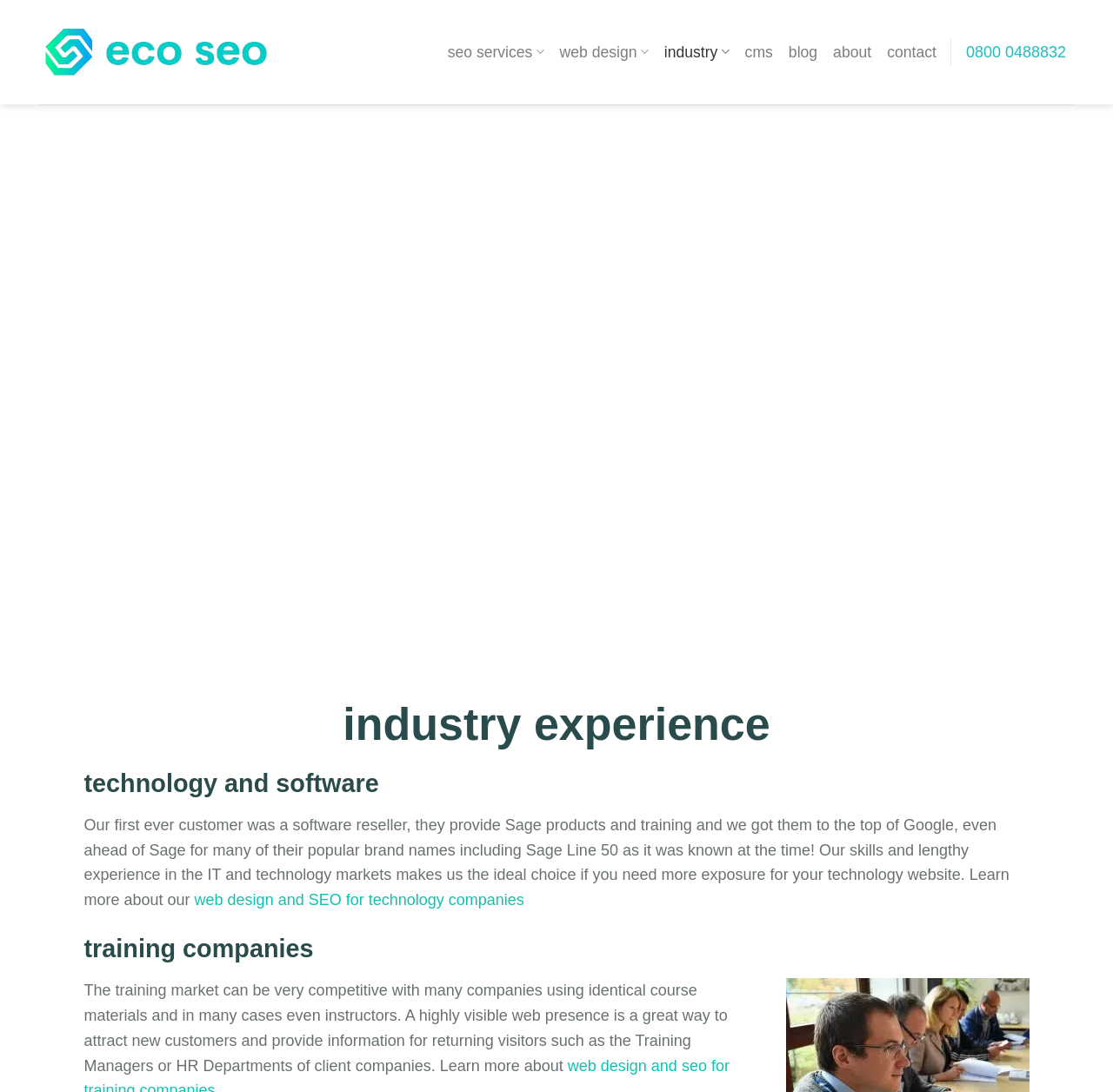What type of companies does the company provide web design and SEO services for?
Refer to the image and provide a one-word or short phrase answer.

Technology companies